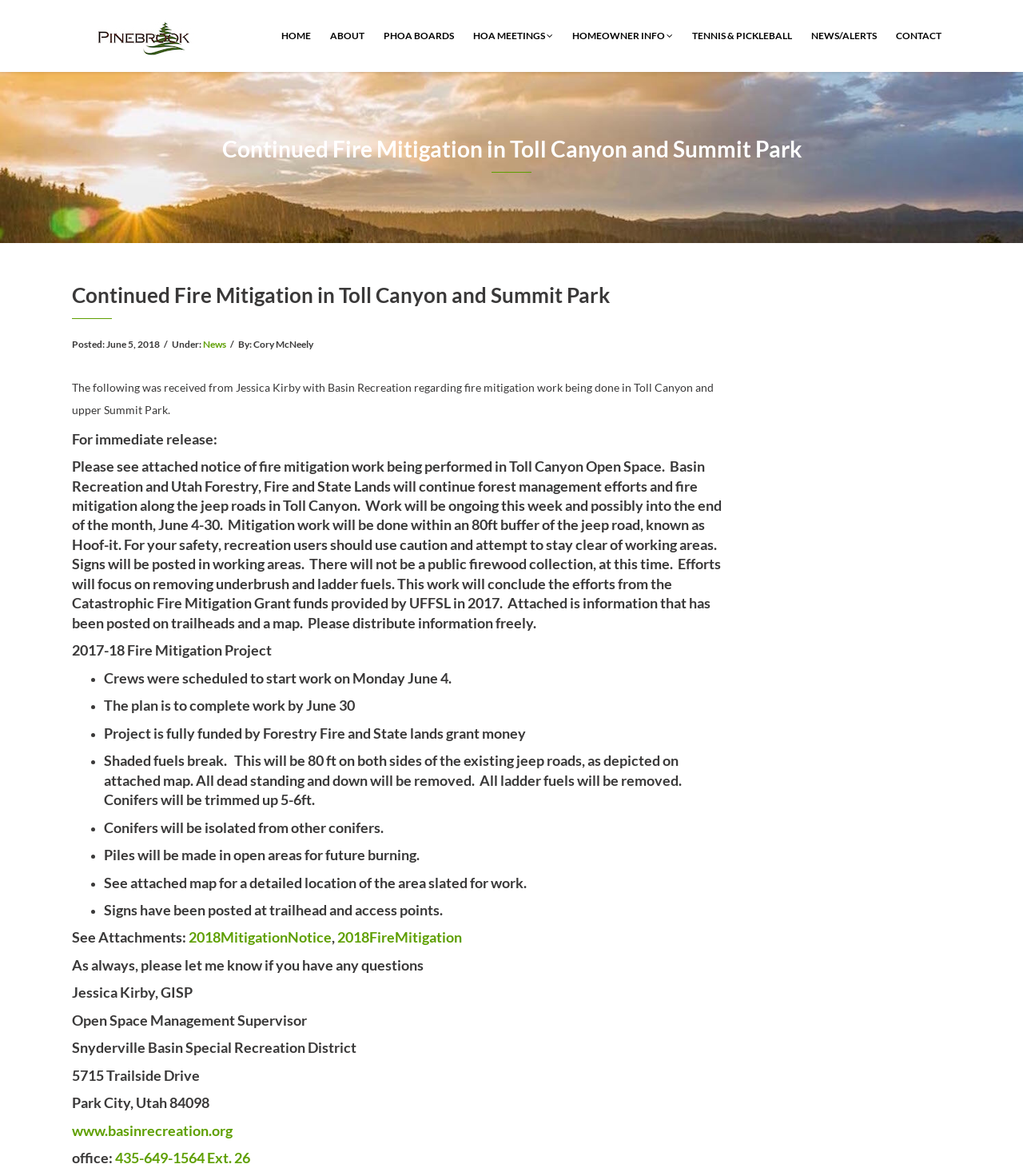What is the purpose of the fire mitigation work?
Based on the image, answer the question with as much detail as possible.

The purpose of the fire mitigation work can be found in the paragraph that starts with 'For immediate release:'. It is mentioned that the efforts will focus on removing underbrush and ladder fuels, which is the purpose of the fire mitigation work.